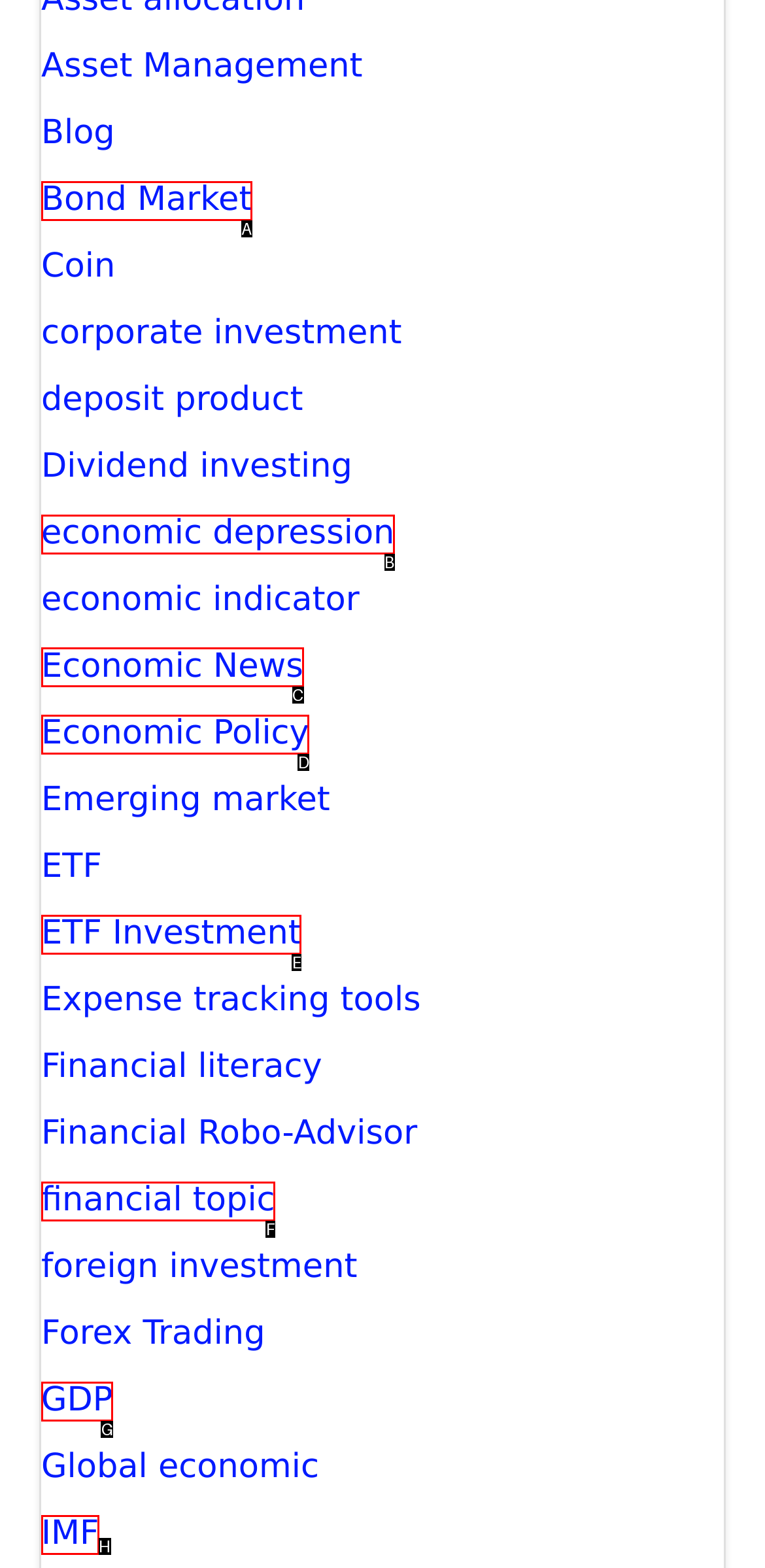From the available options, which lettered element should I click to complete this task: Read Economic News?

C